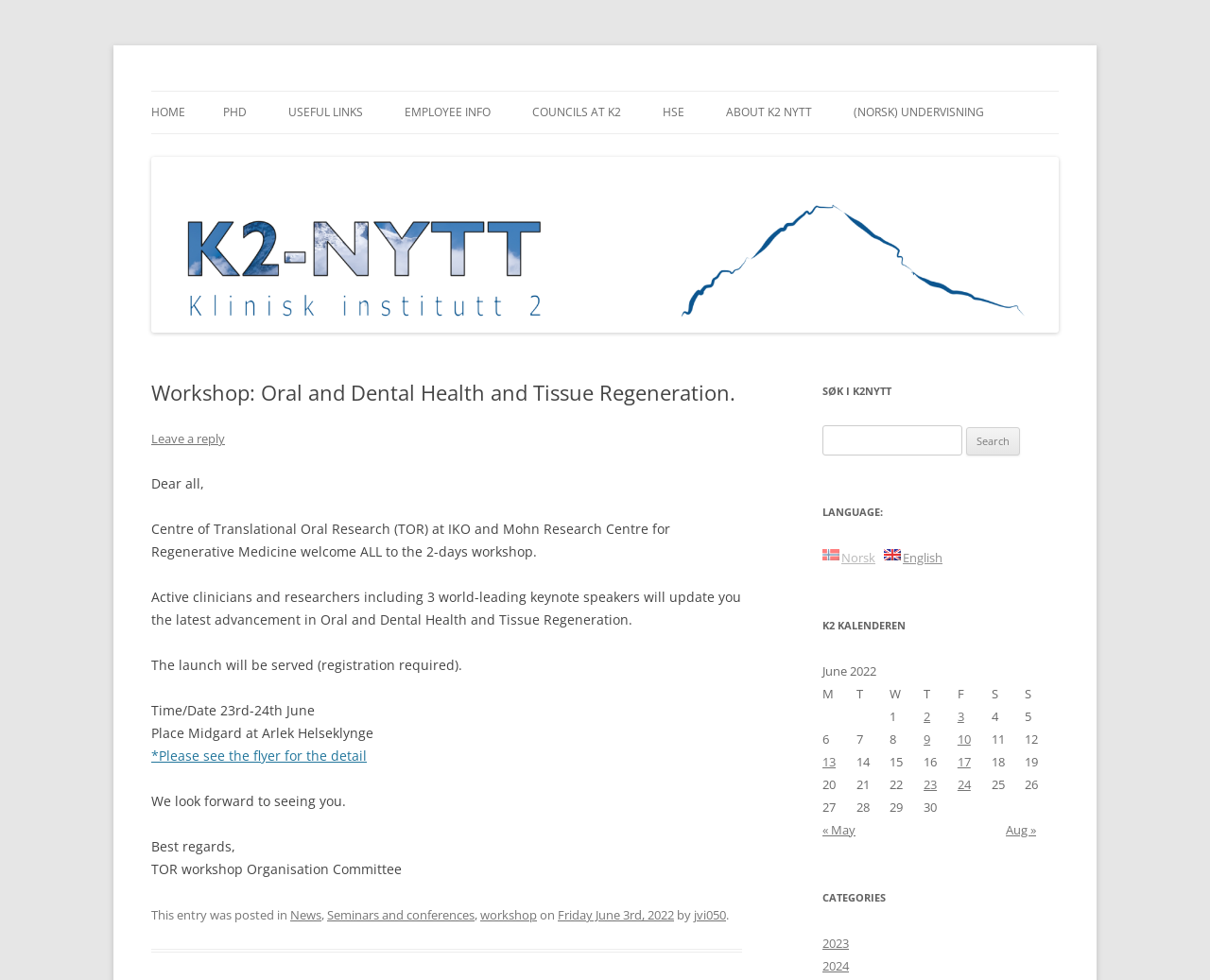Locate the bounding box coordinates of the item that should be clicked to fulfill the instruction: "Click on the link to HOME".

[0.125, 0.094, 0.153, 0.136]